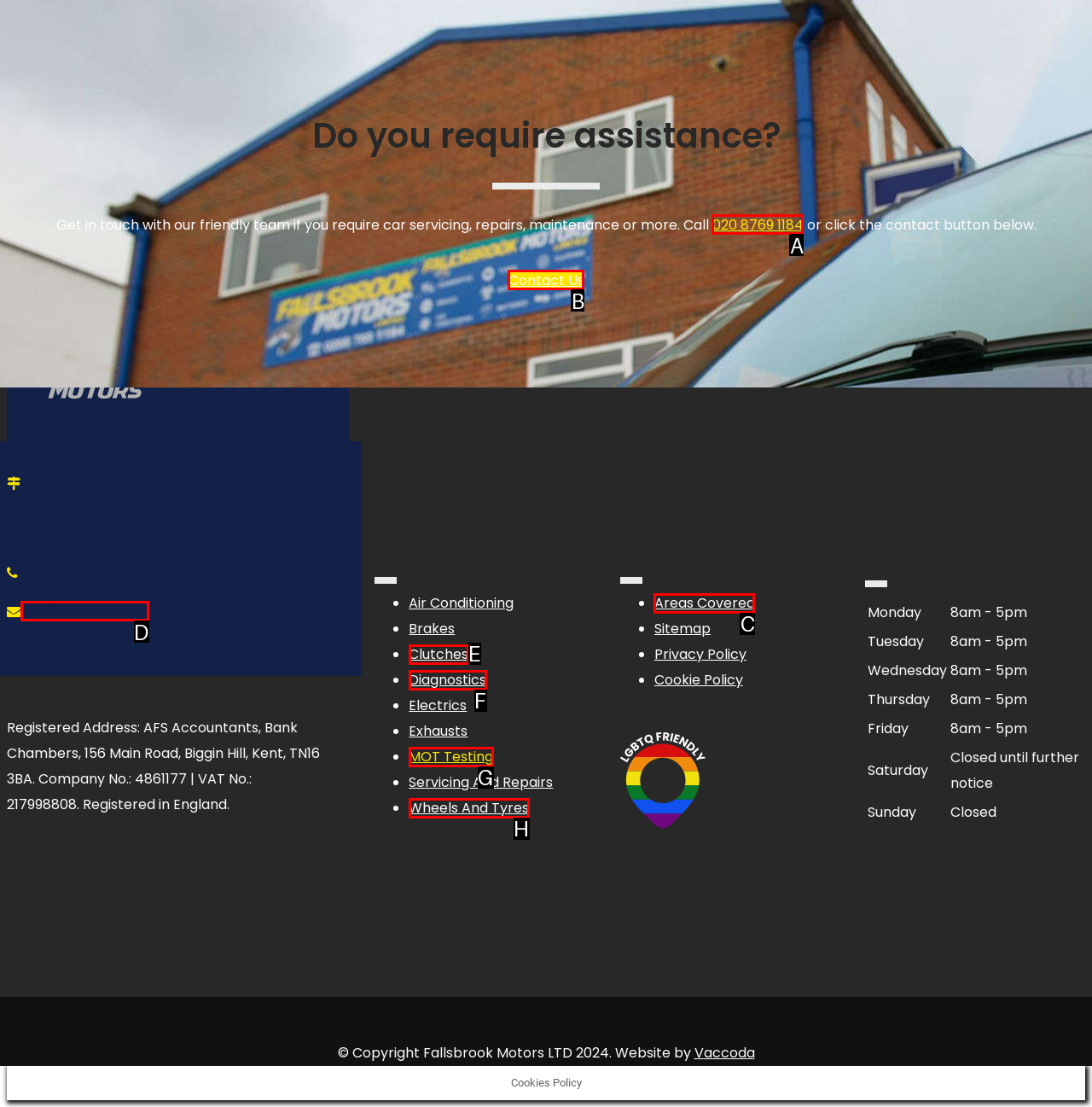Which UI element should be clicked to perform the following task: Get in touch with the team? Answer with the corresponding letter from the choices.

B